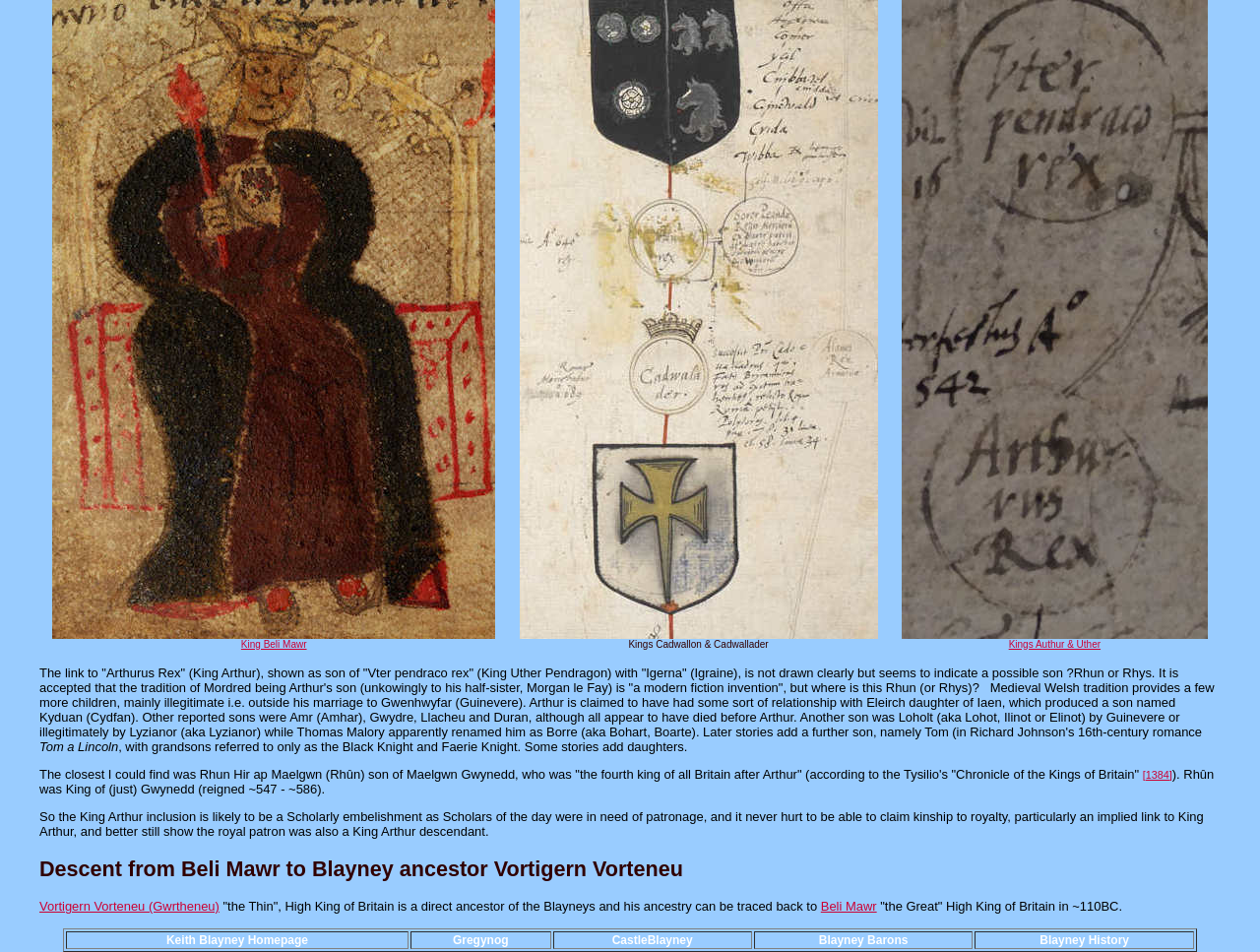Please specify the coordinates of the bounding box for the element that should be clicked to carry out this instruction: "Visit Kings Authur & Uther". The coordinates must be four float numbers between 0 and 1, formatted as [left, top, right, bottom].

[0.708, 0.656, 0.966, 0.683]